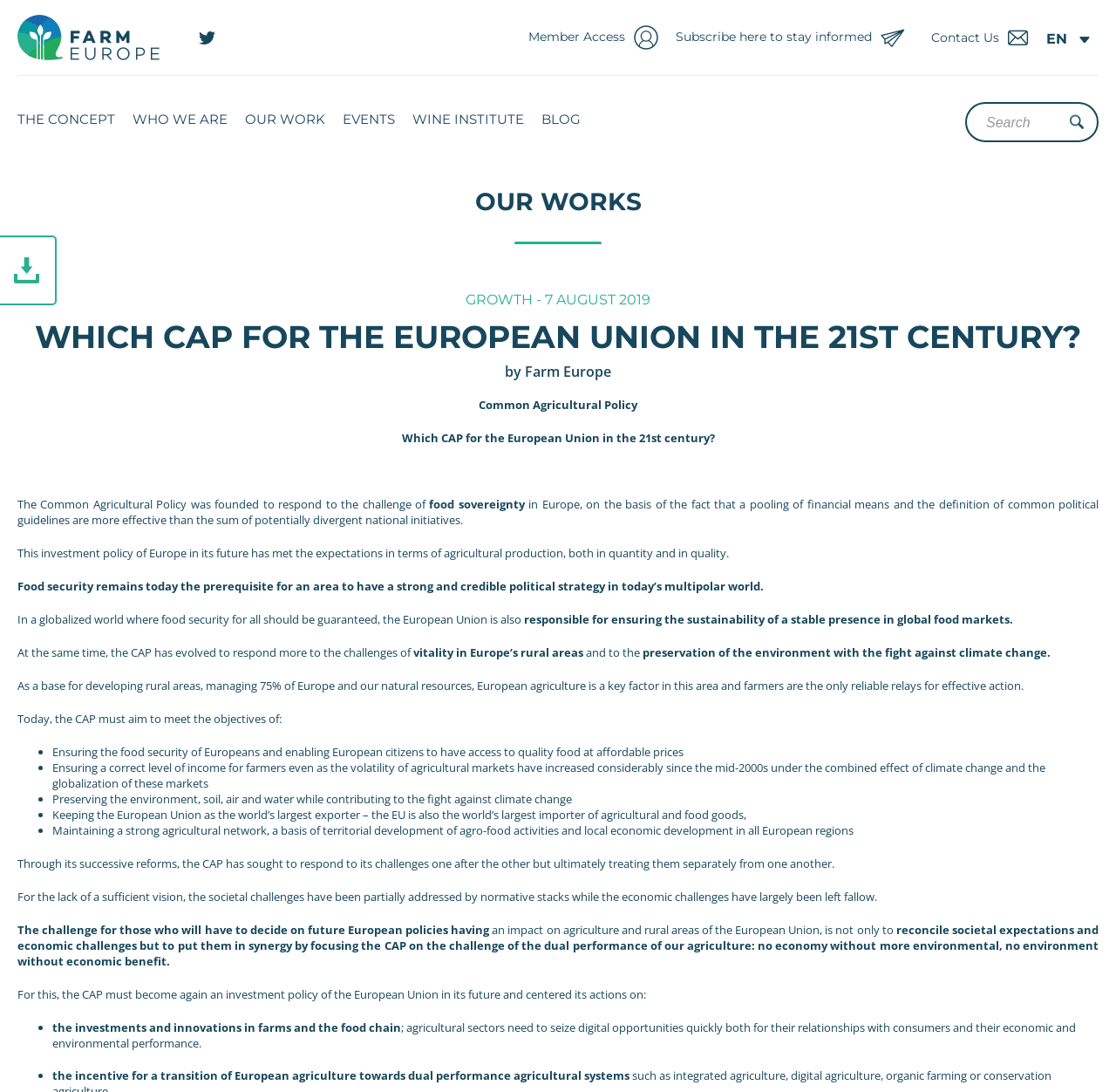Pinpoint the bounding box coordinates of the element to be clicked to execute the instruction: "Go to 'THE CONCEPT' page".

[0.016, 0.085, 0.103, 0.133]